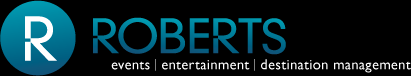What is the typography style of the company name?
Please craft a detailed and exhaustive response to the question.

The name 'ROBERTS' is displayed in bold, modern typography, emphasizing the company's identity and professionalism.